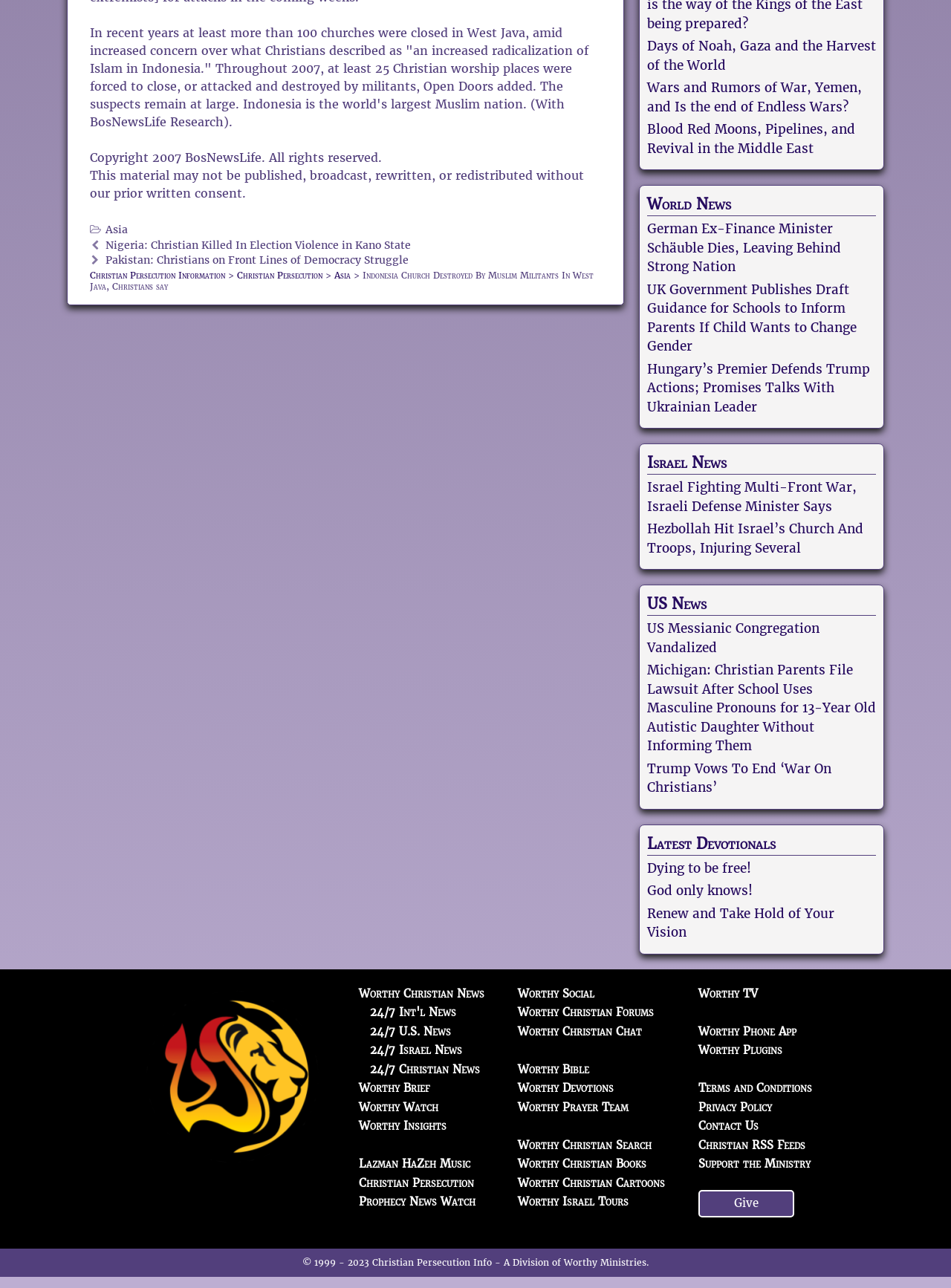What is the copyright year range?
Please look at the screenshot and answer in one word or a short phrase.

1999 - 2023